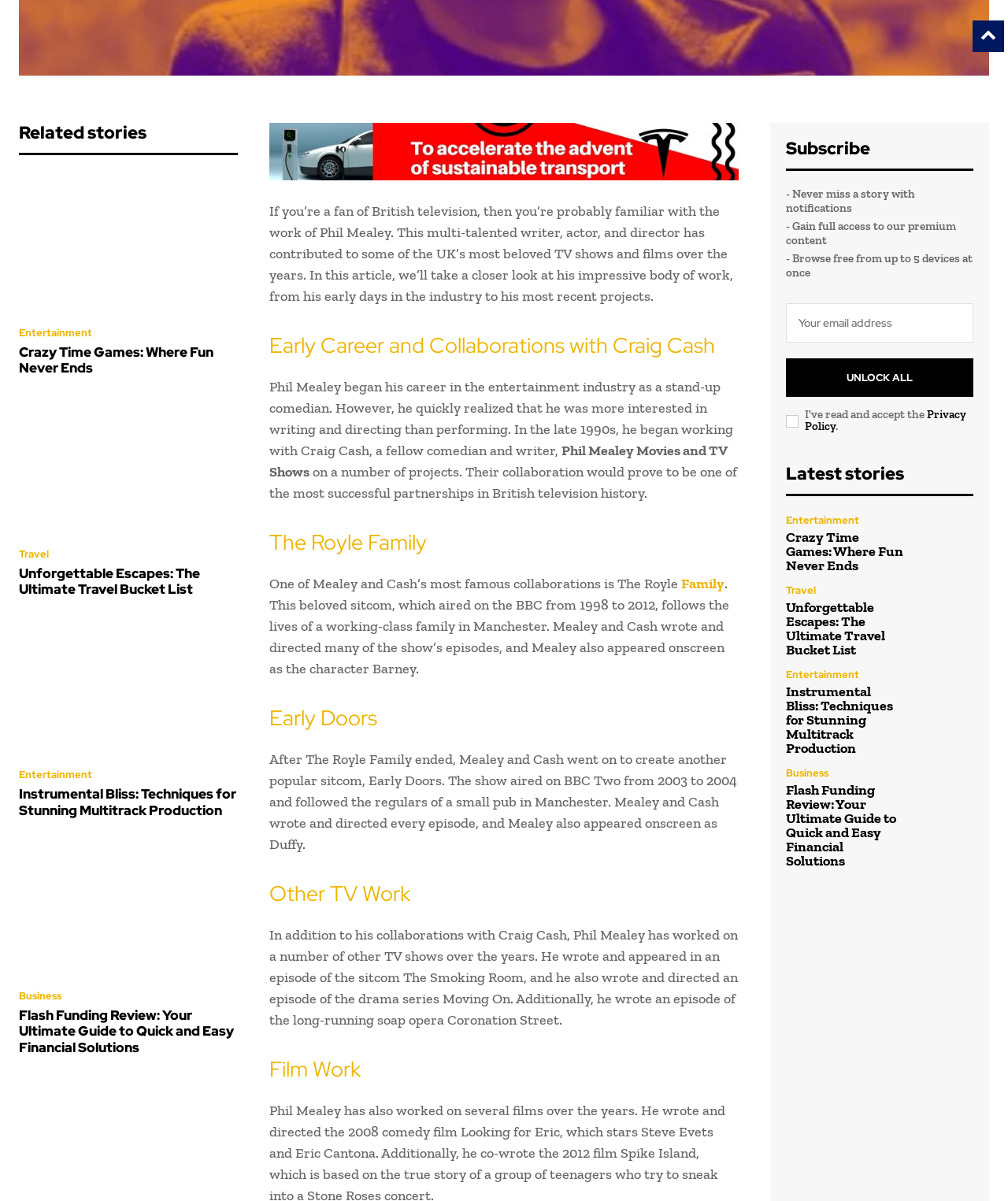How many devices can be used to browse the website at once?
Look at the image and provide a detailed response to the question.

I read the text '- Browse free from up to 5 devices at once' which indicates that users can browse the website from up to 5 devices at once.